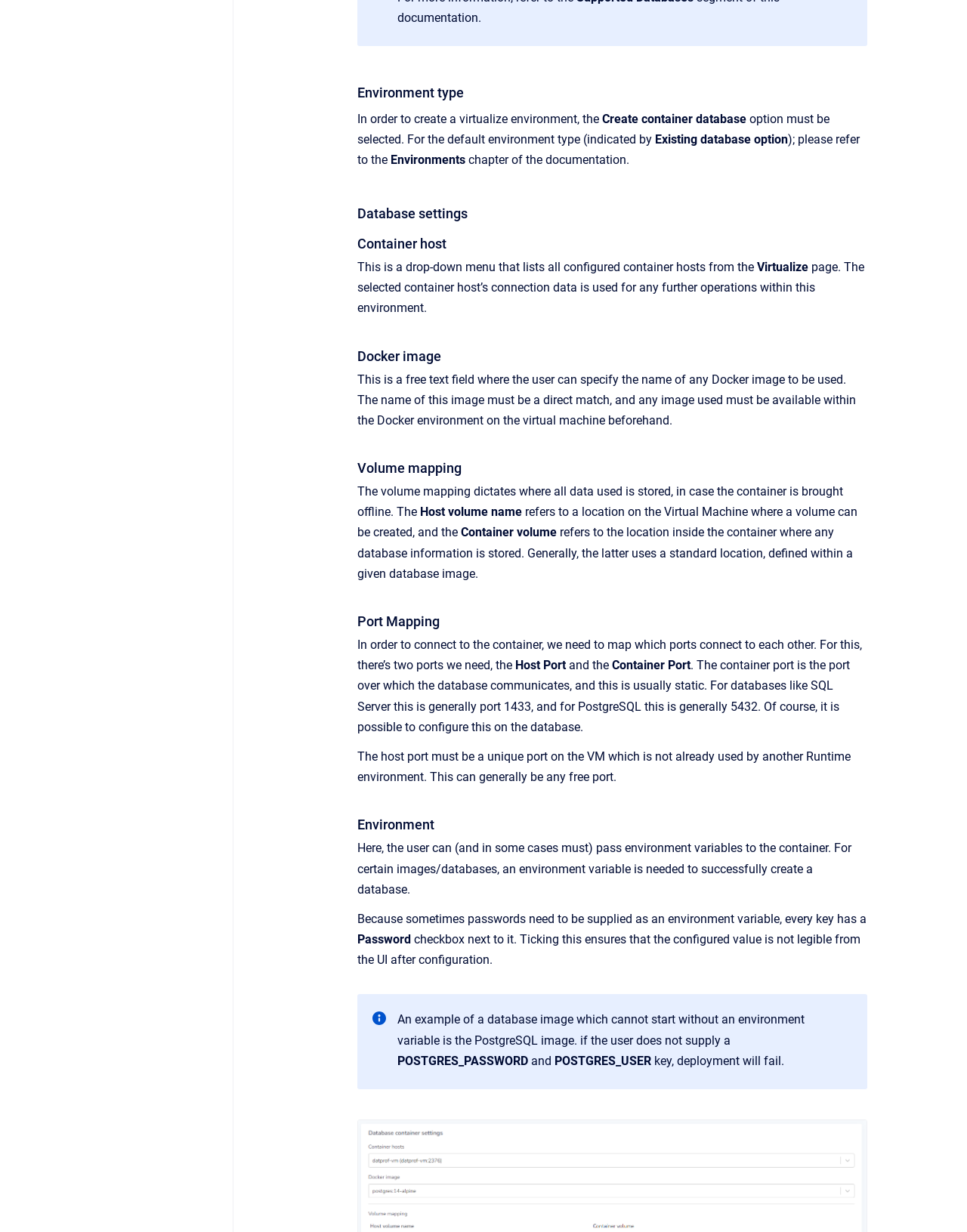Please provide the bounding box coordinates for the element that needs to be clicked to perform the instruction: "Subscribe to the newsletter". The coordinates must consist of four float numbers between 0 and 1, formatted as [left, top, right, bottom].

None